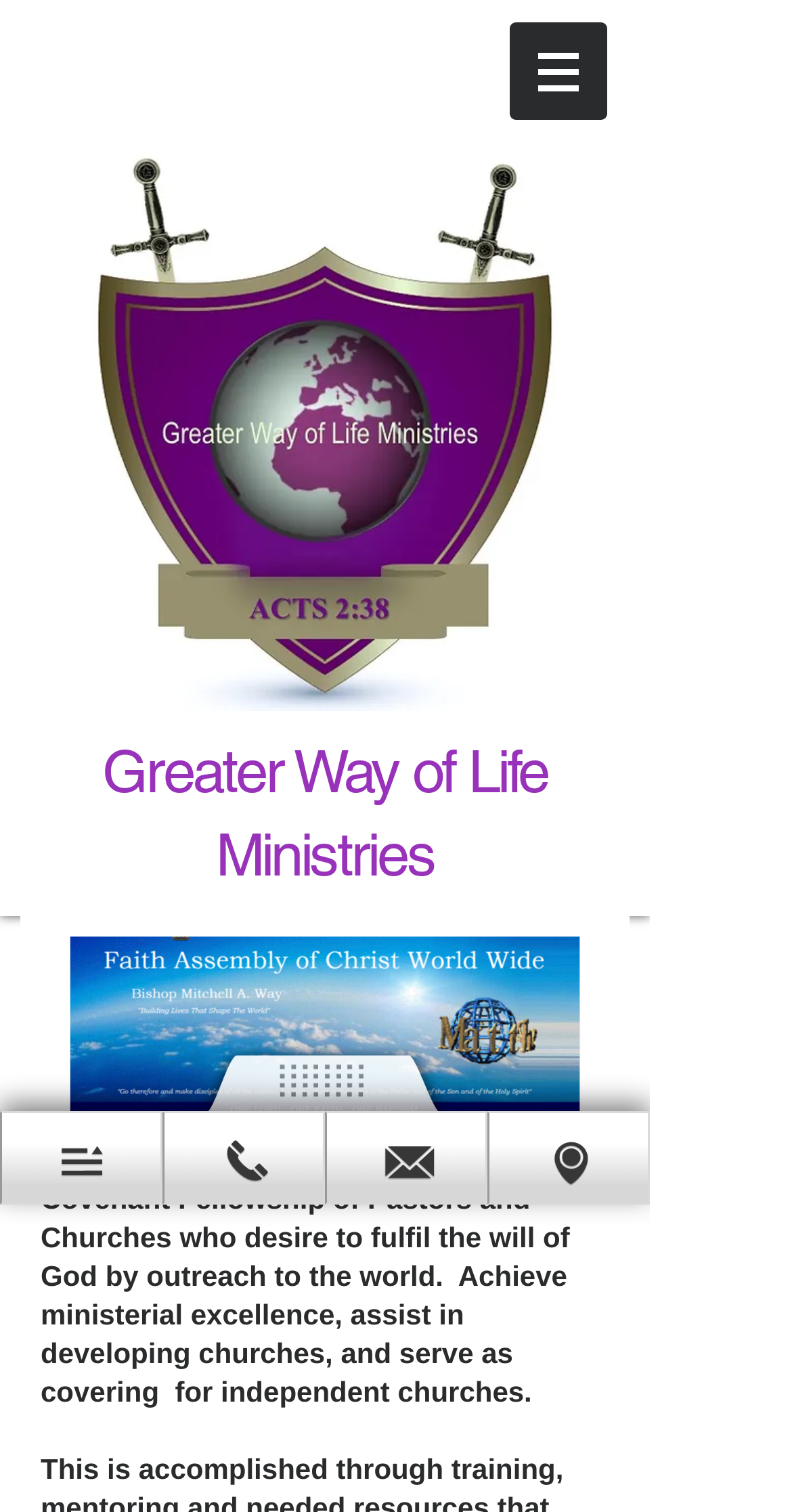Refer to the image and provide a thorough answer to this question:
What is the purpose of Faith Assembly of Christ World Wide?

I found the answer by reading the static text element on the webpage, which describes the purpose of Faith Assembly of Christ World Wide as 'outreach to the world'.